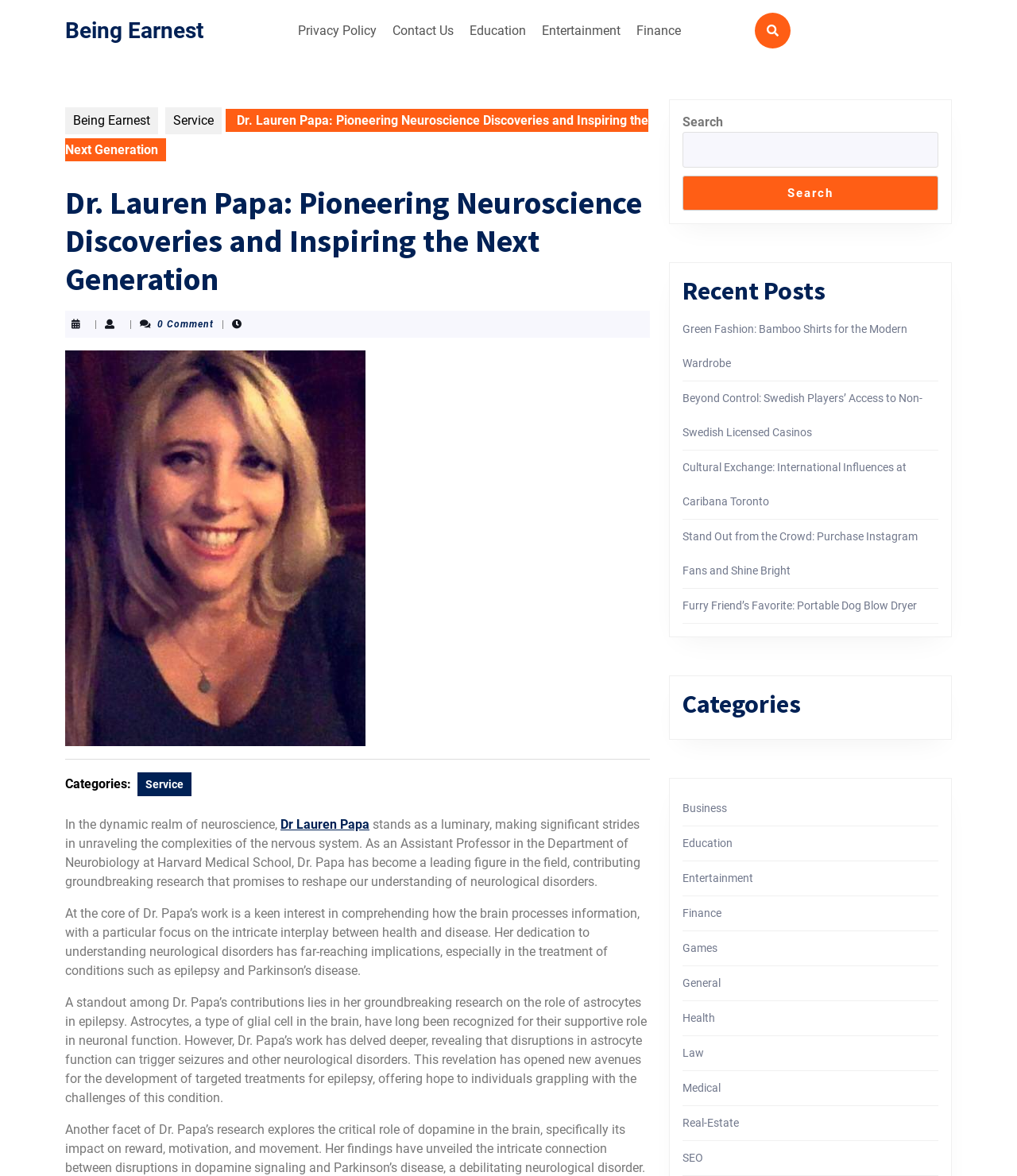Please locate the bounding box coordinates for the element that should be clicked to achieve the following instruction: "Click on the 'Privacy Policy' link". Ensure the coordinates are given as four float numbers between 0 and 1, i.e., [left, top, right, bottom].

[0.287, 0.012, 0.377, 0.04]